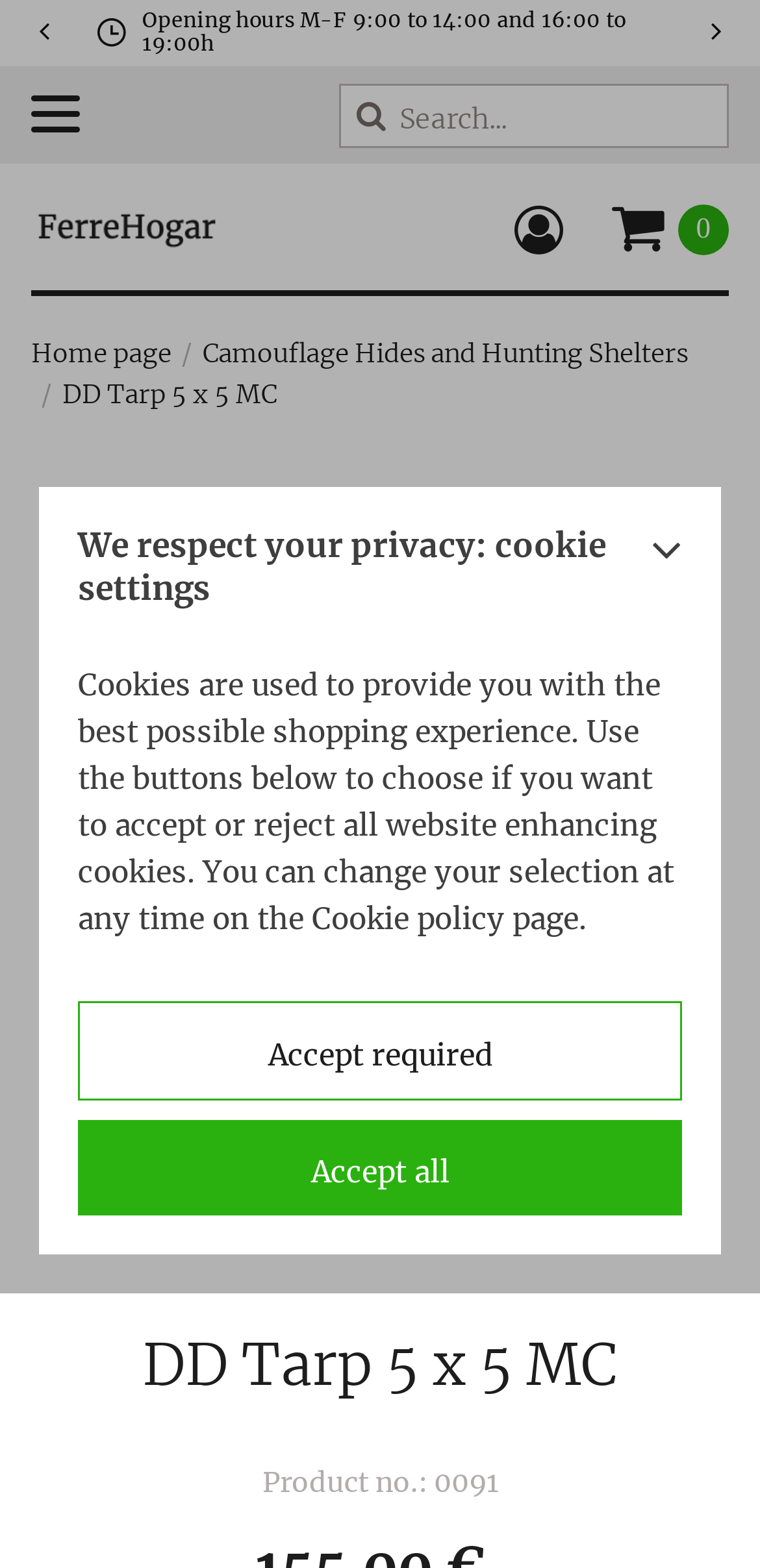Determine the bounding box for the described HTML element: "Search". Ensure the coordinates are four float numbers between 0 and 1 in the format [left, top, right, bottom].

[0.446, 0.051, 0.531, 0.095]